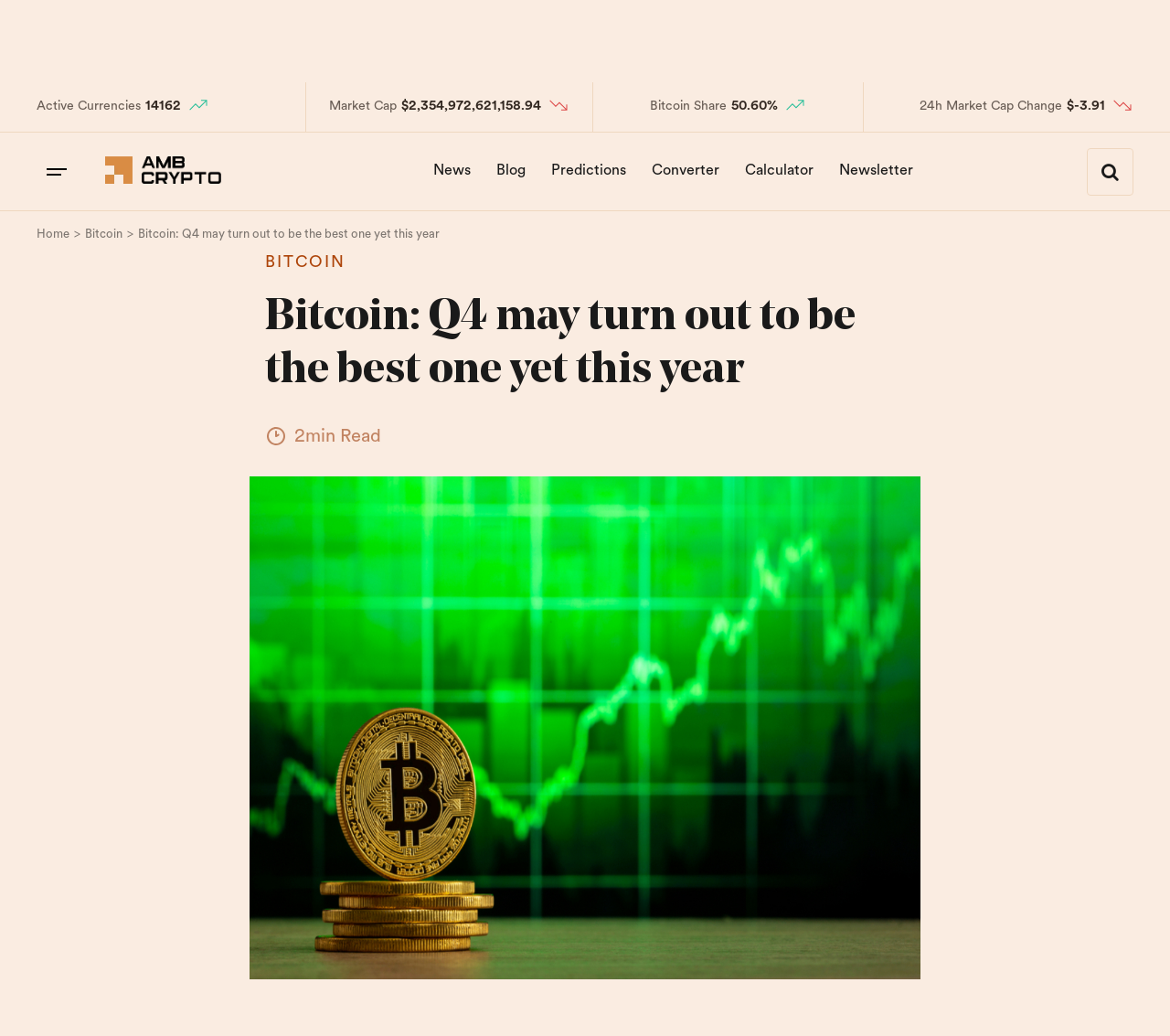Provide the bounding box coordinates of the HTML element this sentence describes: "parent_node: AMBCrypto". The bounding box coordinates consist of four float numbers between 0 and 1, i.e., [left, top, right, bottom].

[0.09, 0.163, 0.189, 0.181]